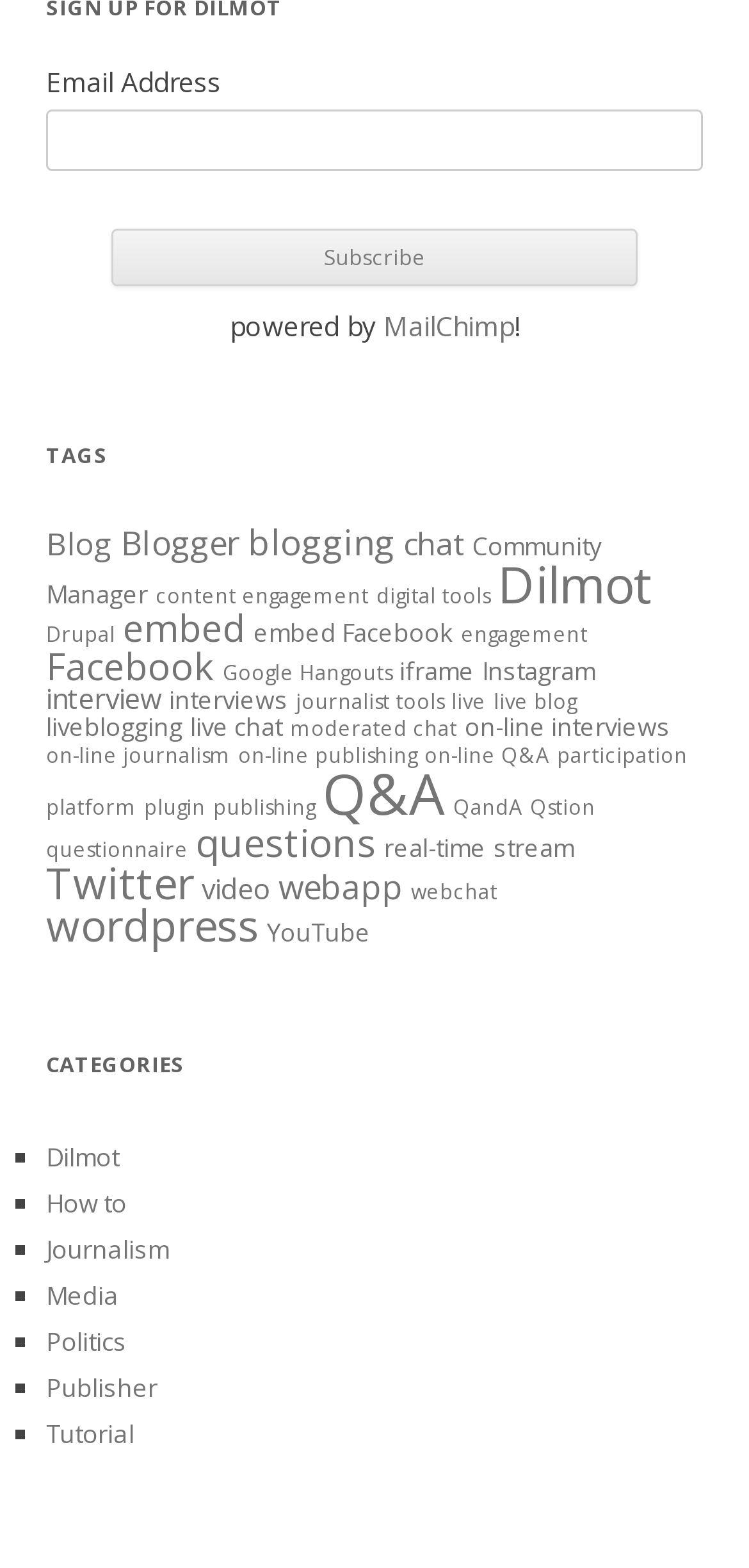What is the company powering the subscription service? Refer to the image and provide a one-word or short phrase answer.

MailChimp